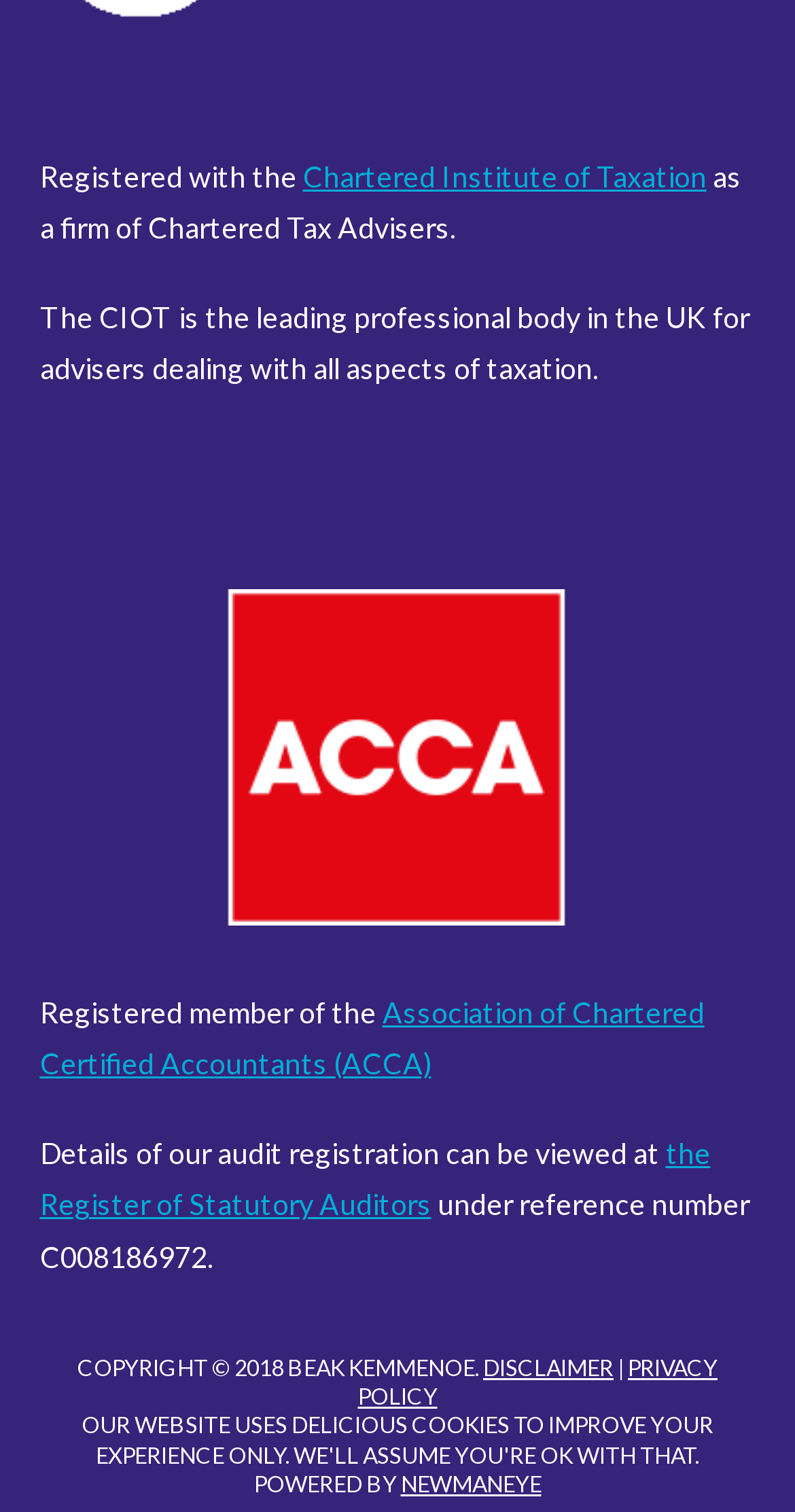Extract the bounding box of the UI element described as: "Become a Friend".

None